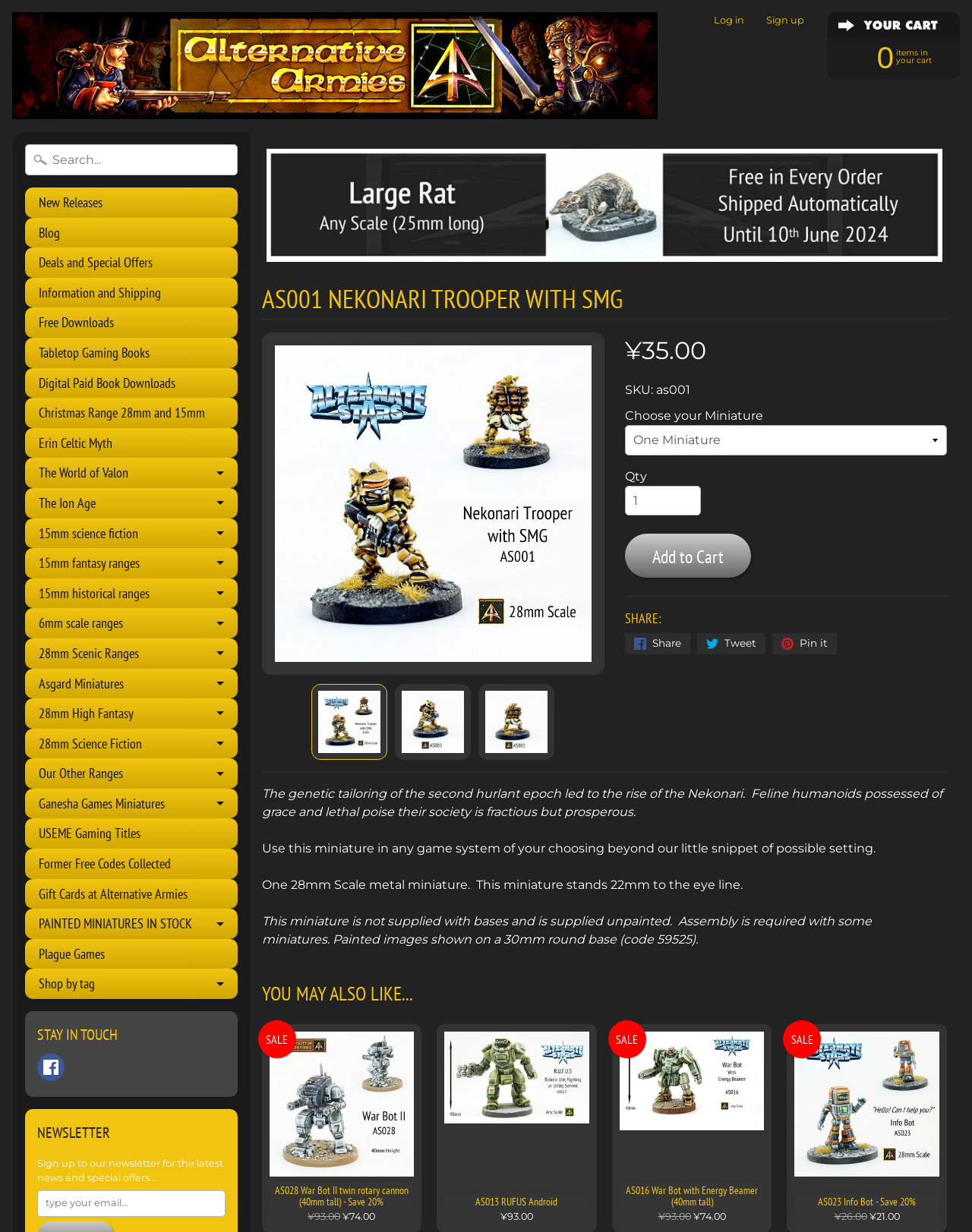How much does the product cost?
Please provide a single word or phrase based on the screenshot.

¥35.00